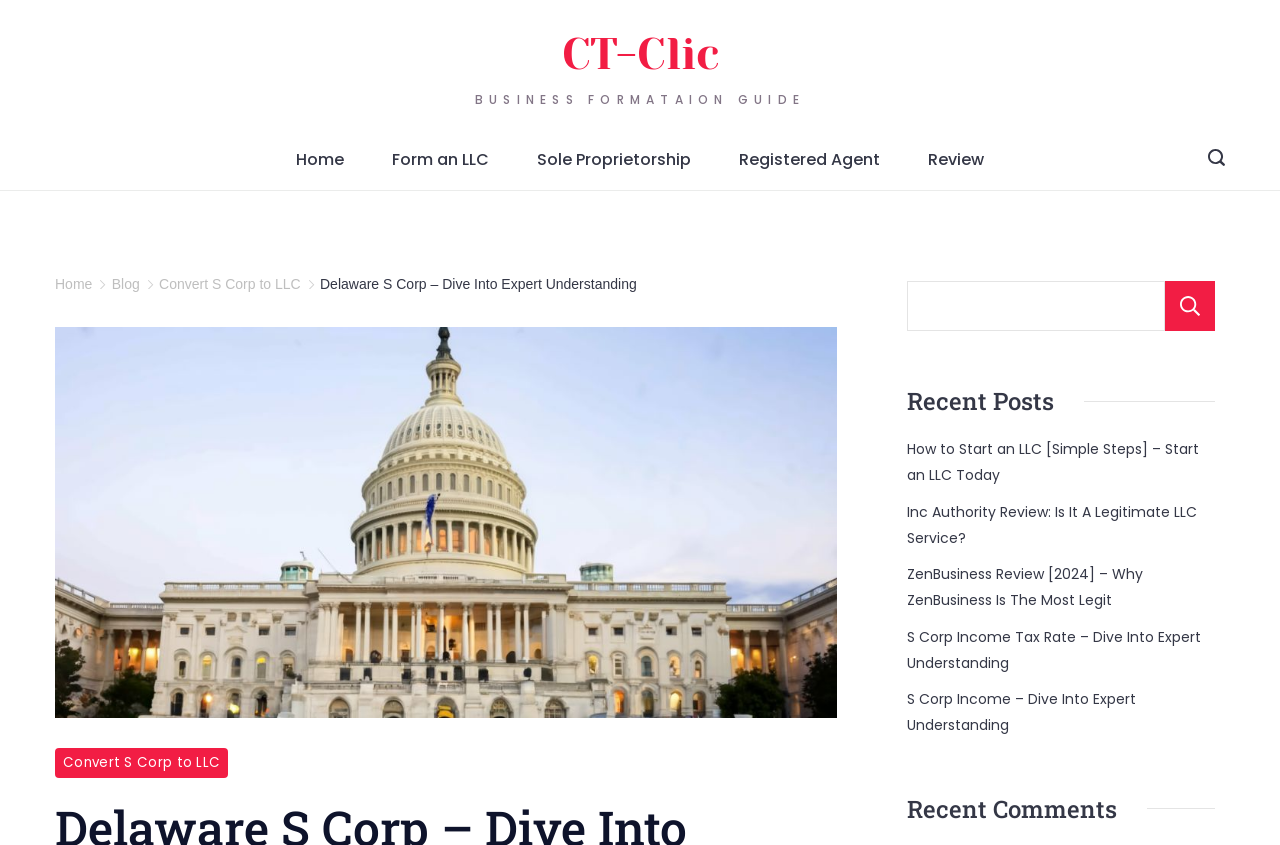Please specify the bounding box coordinates for the clickable region that will help you carry out the instruction: "Click on the link to form an LLC".

[0.288, 0.154, 0.401, 0.224]